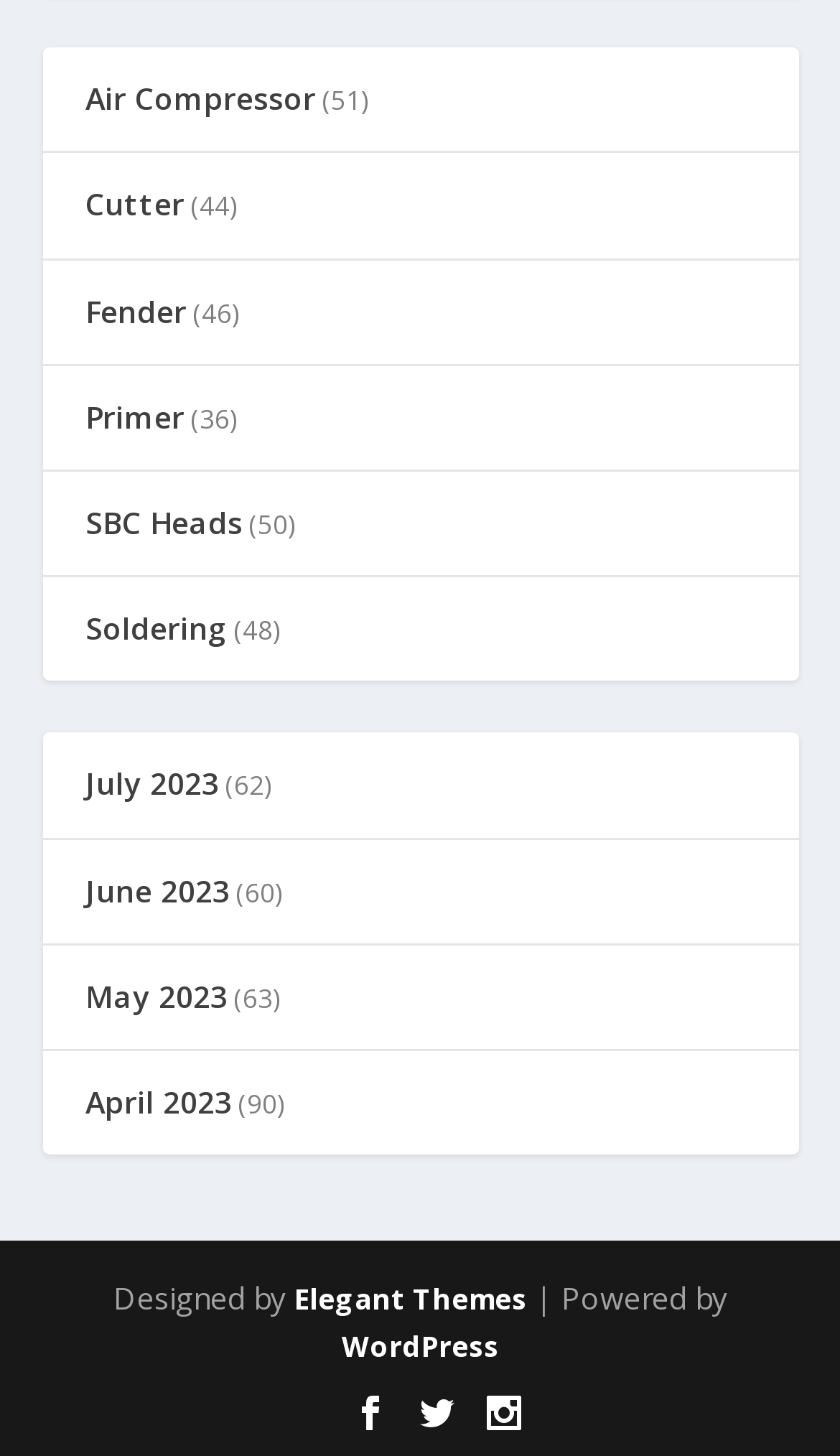Locate the bounding box coordinates of the area to click to fulfill this instruction: "Go to WordPress". The bounding box should be presented as four float numbers between 0 and 1, in the order [left, top, right, bottom].

[0.406, 0.911, 0.594, 0.938]